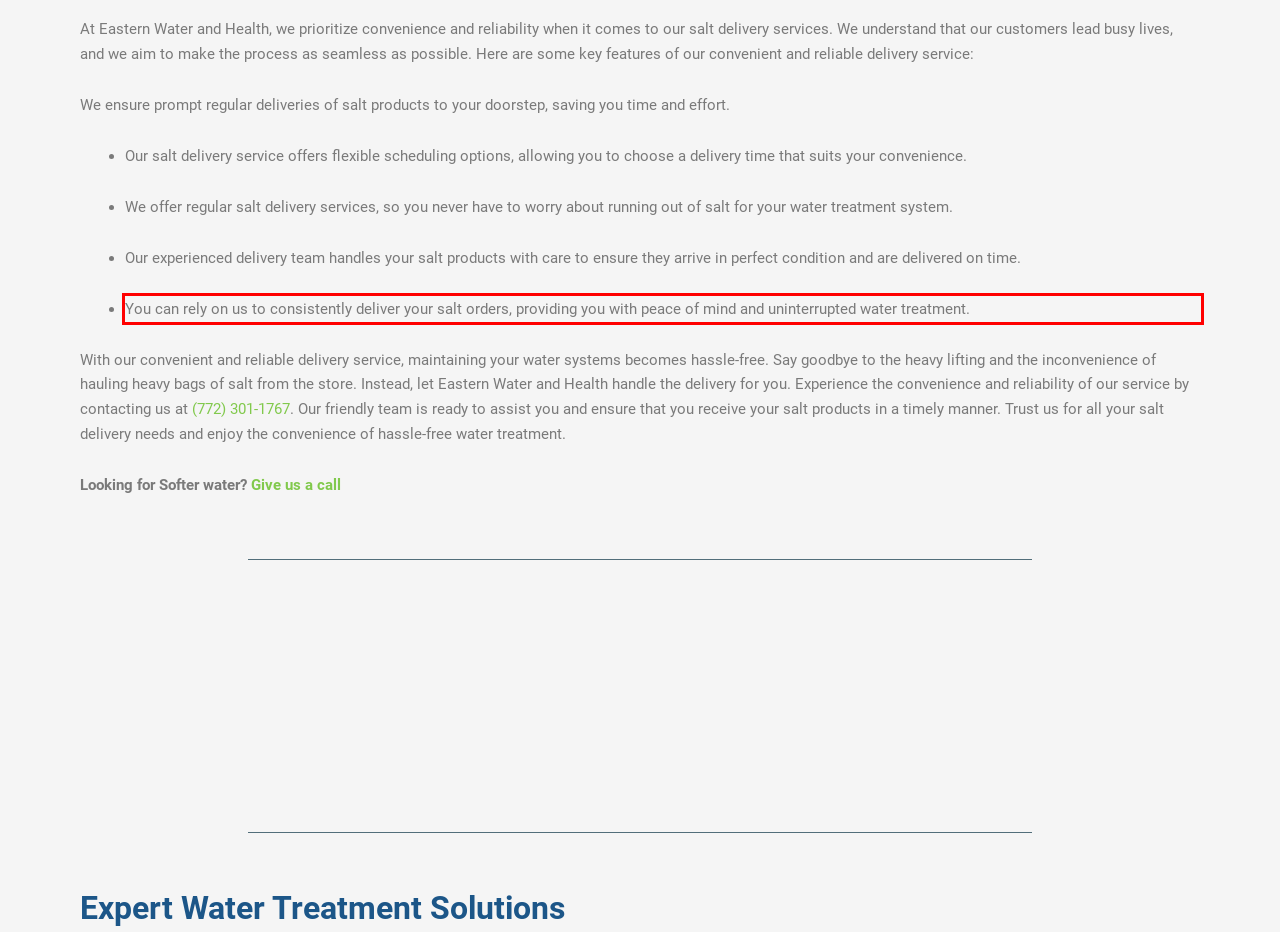Given a screenshot of a webpage containing a red bounding box, perform OCR on the text within this red bounding box and provide the text content.

You can rely on us to consistently deliver your salt orders, providing you with peace of mind and uninterrupted water treatment.